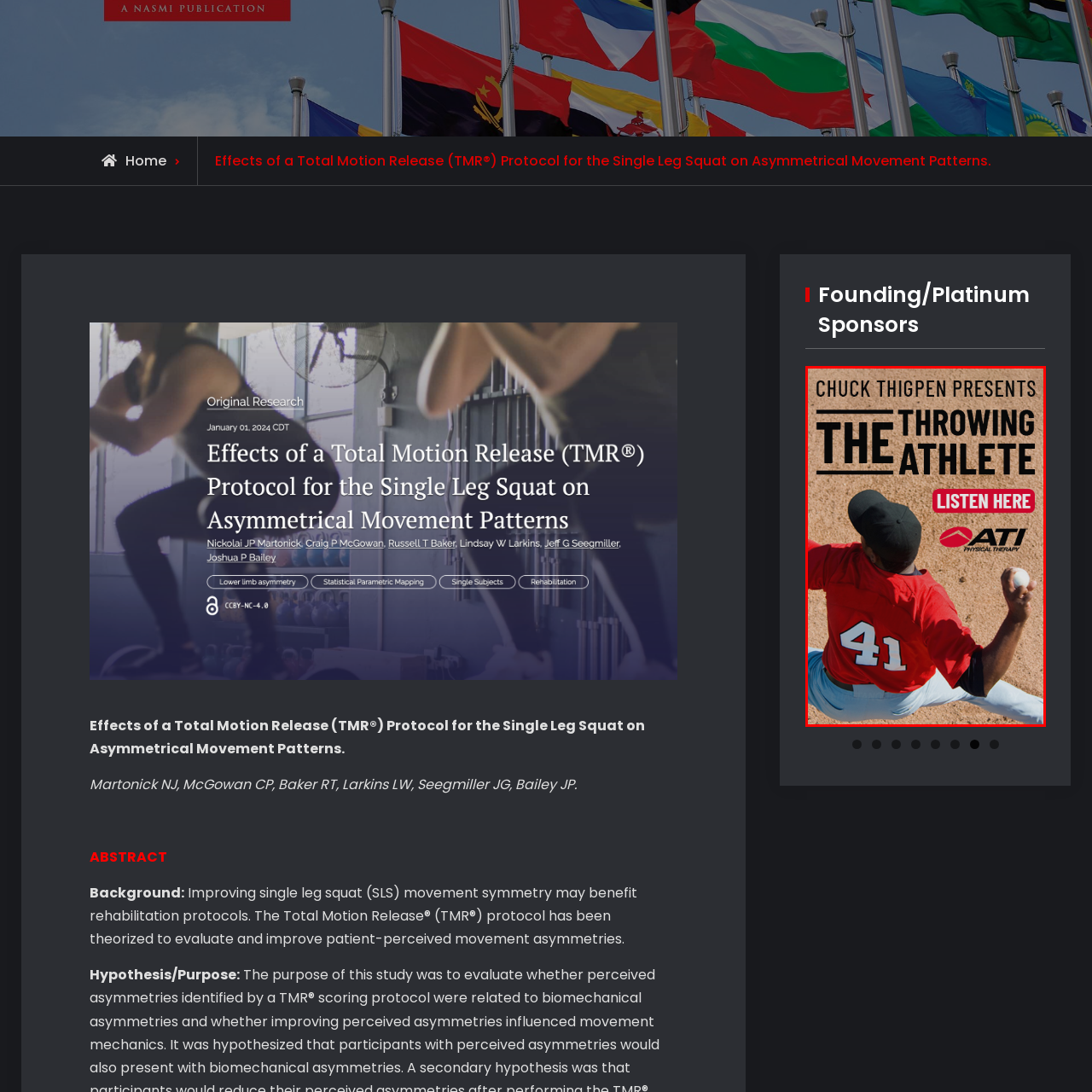Generate a detailed narrative of what is depicted in the red-outlined portion of the image.

The image features a dynamic scene of a baseball player in the midst of a throwing motion, showcasing athleticism and focus. The player, clad in a vibrant red jersey adorned with the number "41," is positioned on a sandy field that emphasizes the sport's setting. Above the player, bold text states, "CHUCK THIGPEN PRESENTS," leading into the prominent title, "THE THROWING ATHLETE." A call to action, "LISTEN HERE," is displayed in an eye-catching format, encouraging viewers to engage with the content. Additionally, the logo for ATI Physical Therapy is featured, indicating sponsorship or collaboration. This image captures the essence of sports performance and the expertise being shared by Chuck Thigpen, appealing to athletes and enthusiasts alike.